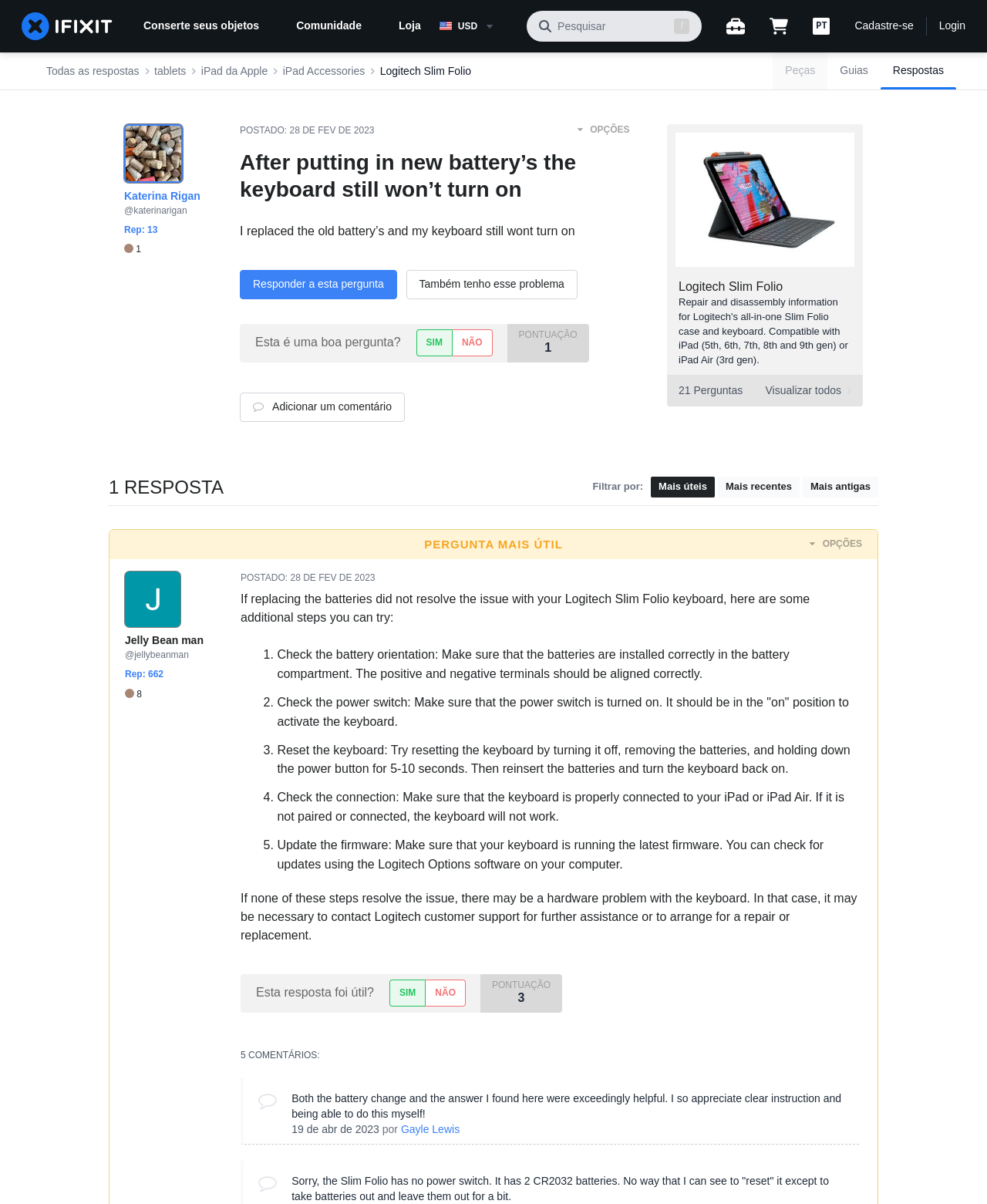How many steps are there to resolve the issue with the keyboard?
Answer the question with a detailed and thorough explanation.

The number of steps to resolve the issue with the keyboard can be found in the list of steps provided in the answer, where there are five numbered steps listed.